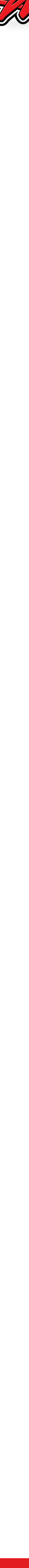Describe thoroughly the contents of the image.

This image features a striking red banner with a bold stylized "K" design, evoking energy and excitement typical of motorsport graphics. It serves as a visually appealing header for the context of Takuma Sato's recent performance at the Texas Motor Speedway. Sato achieved his second-best qualifying result here, marking a significant moment in his racing career. The background design reflects the dynamic nature of racing, tying in with Sato's recent statement about his performance and team effort, as he approaches the upcoming race with confidence. The visual elements underscore the thrill of the competition and set an engaging tone for the narrative about Sato's achievements in the INDYCAR series.